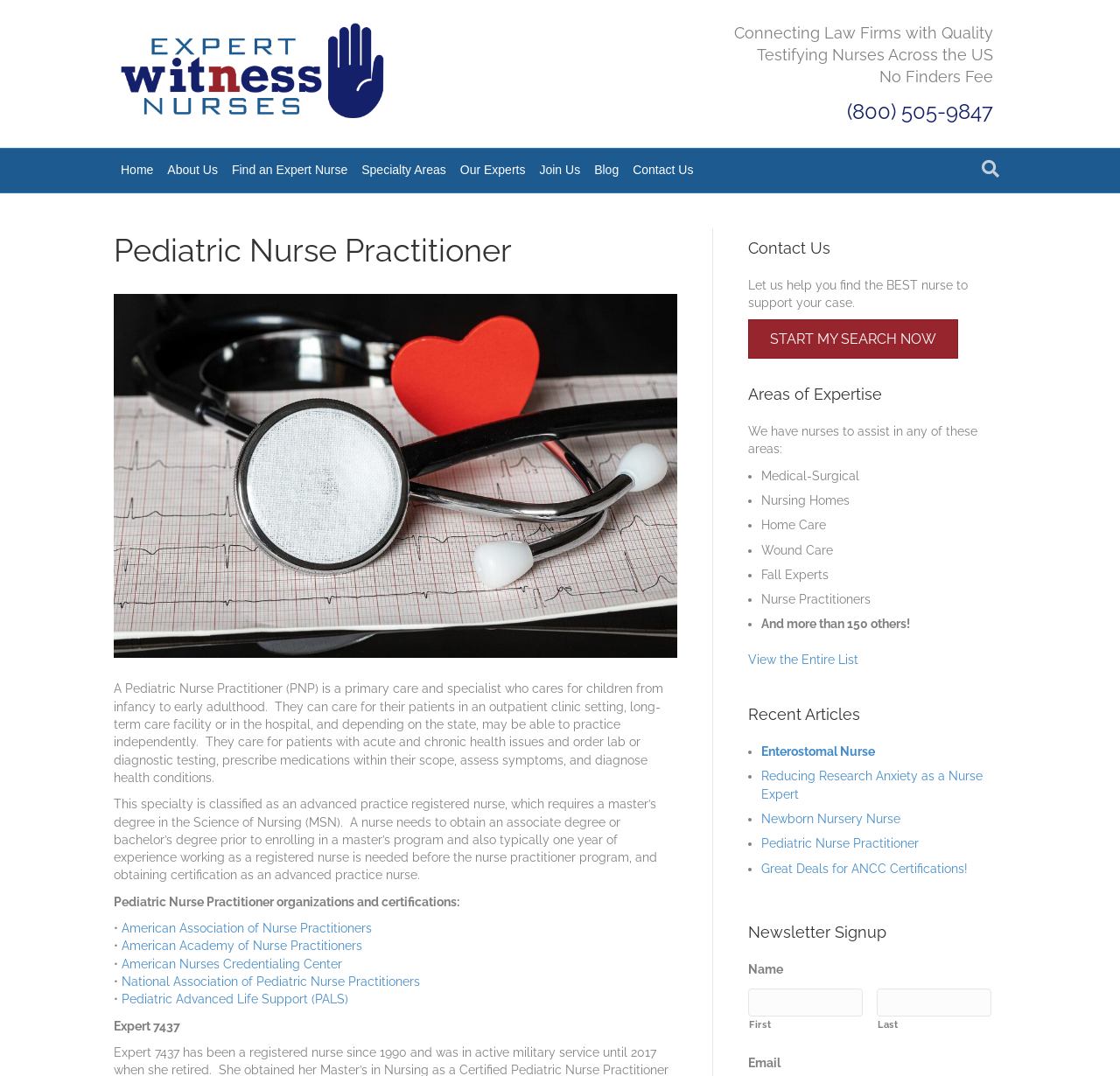What organizations certify Pediatric Nurse Practitioners?
Examine the screenshot and reply with a single word or phrase.

American Association of Nurse Practitioners, etc.